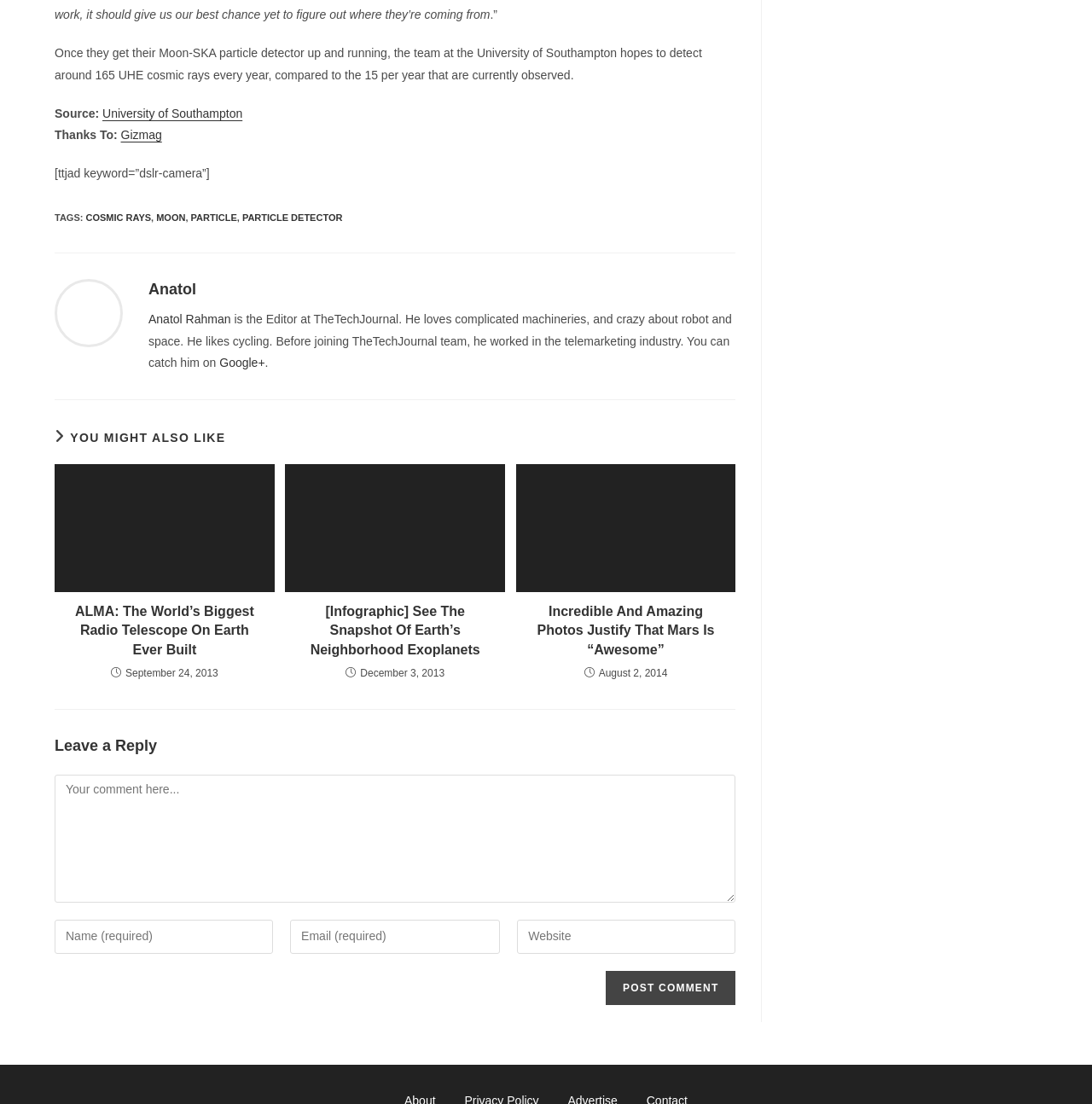What is the name of the university mentioned in the article?
Using the screenshot, give a one-word or short phrase answer.

University of Southampton